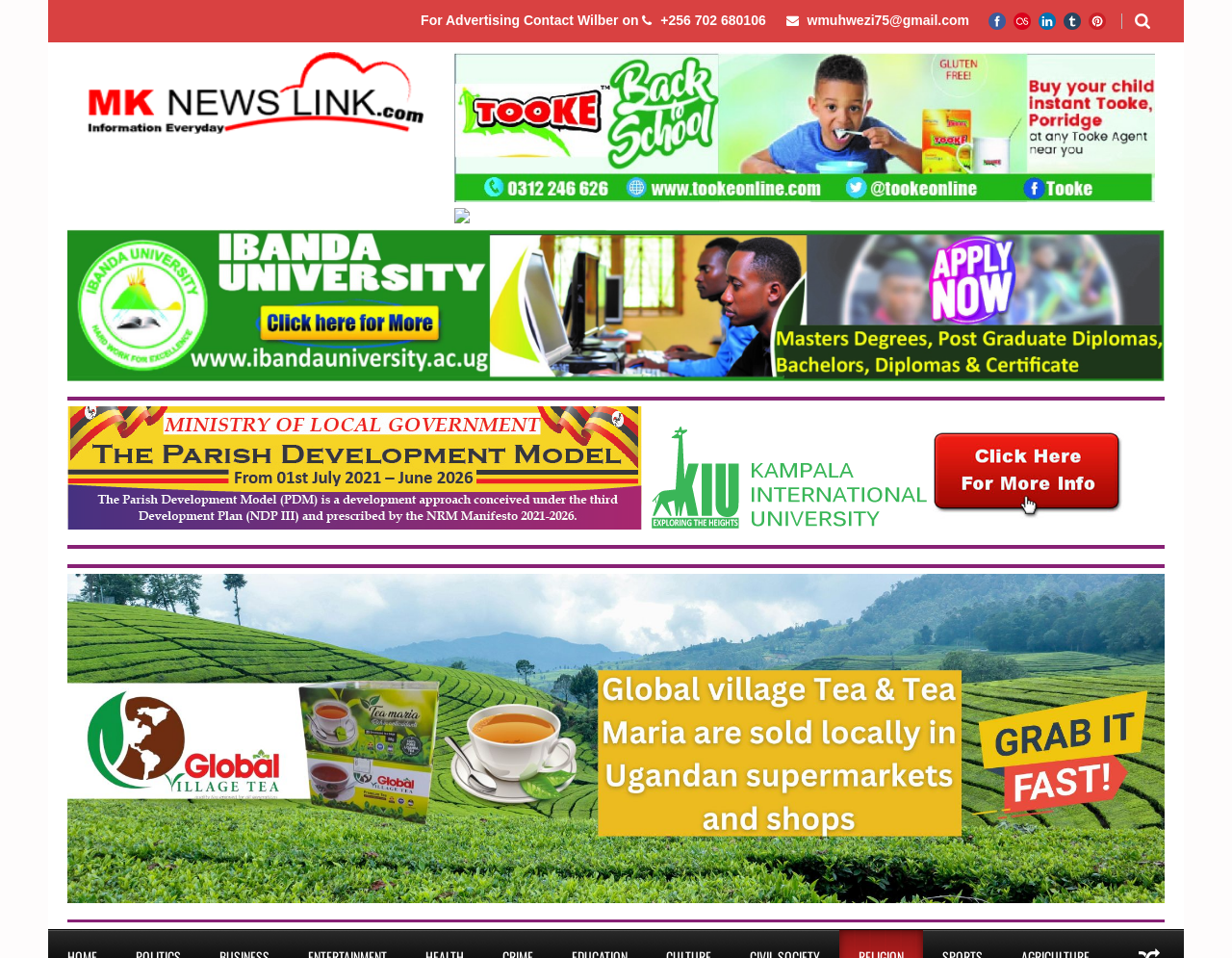What is the main topic of the webpage?
Give a single word or phrase answer based on the content of the image.

RHU elects new leaders